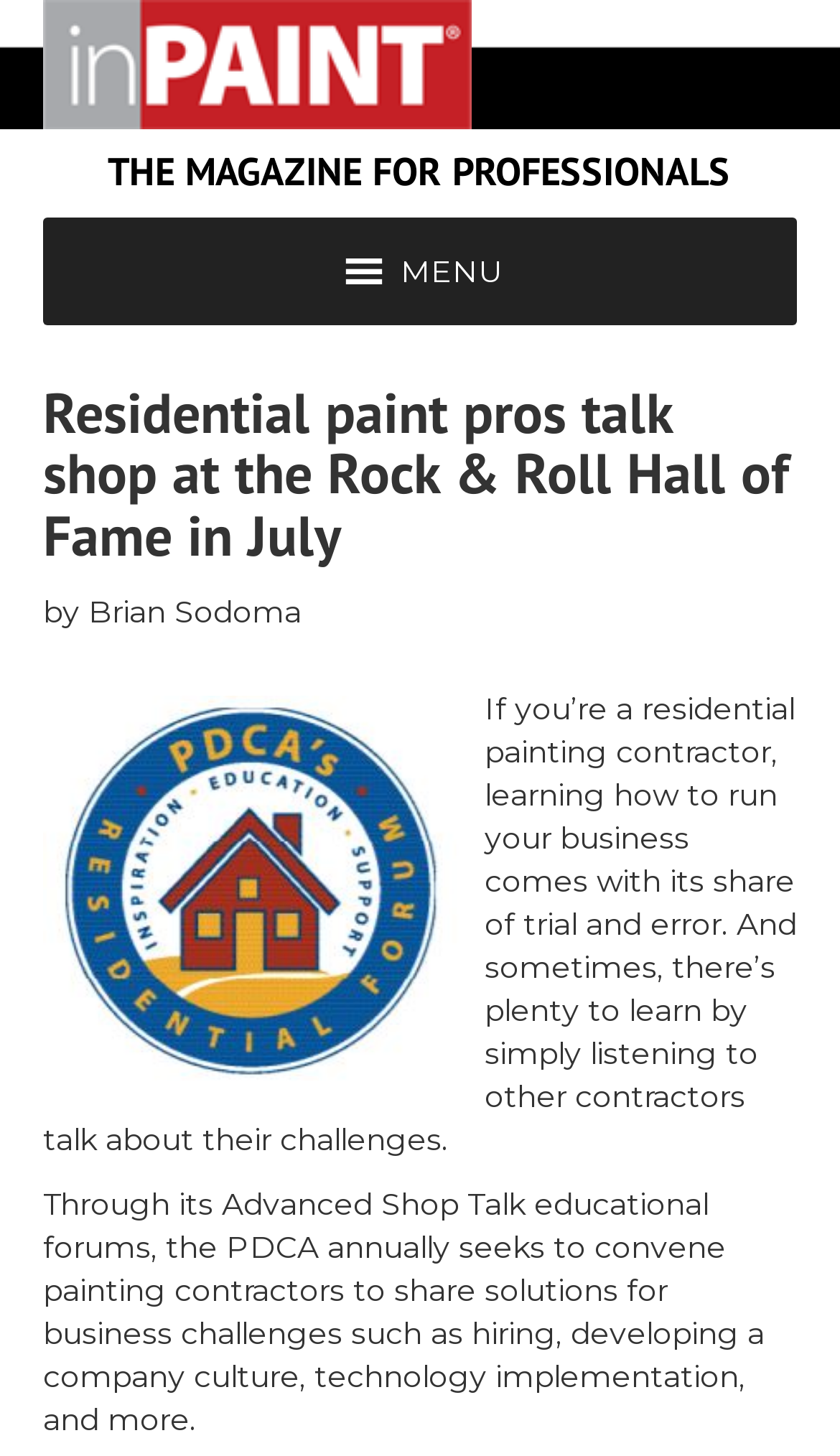Carefully observe the image and respond to the question with a detailed answer:
What is the author of the article?

The author of the article is 'Brian Sodoma' which is mentioned in the StaticText element with the bounding box coordinates [0.051, 0.406, 0.359, 0.433].